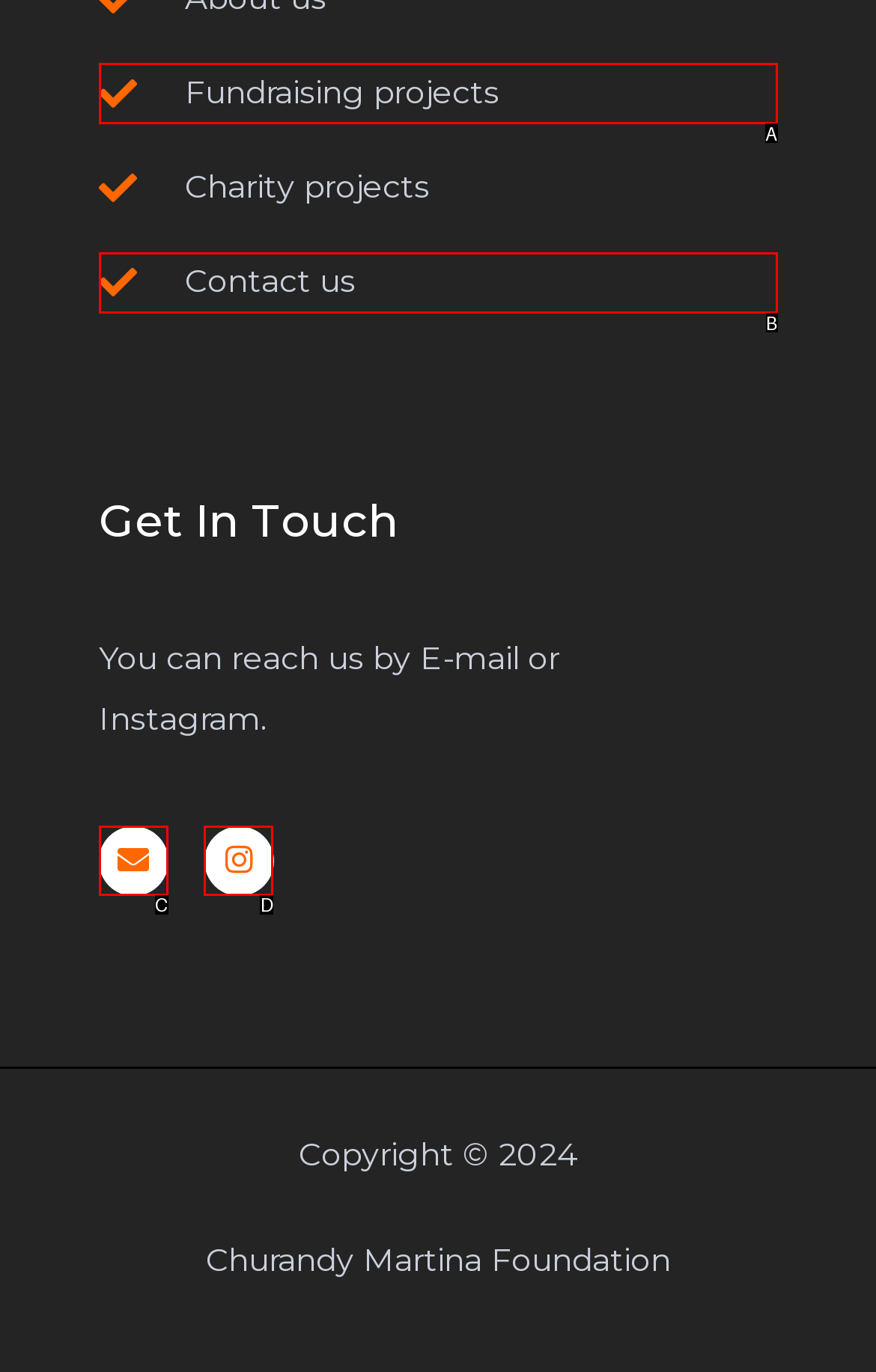Identify the letter of the UI element that corresponds to: Instagram
Respond with the letter of the option directly.

D